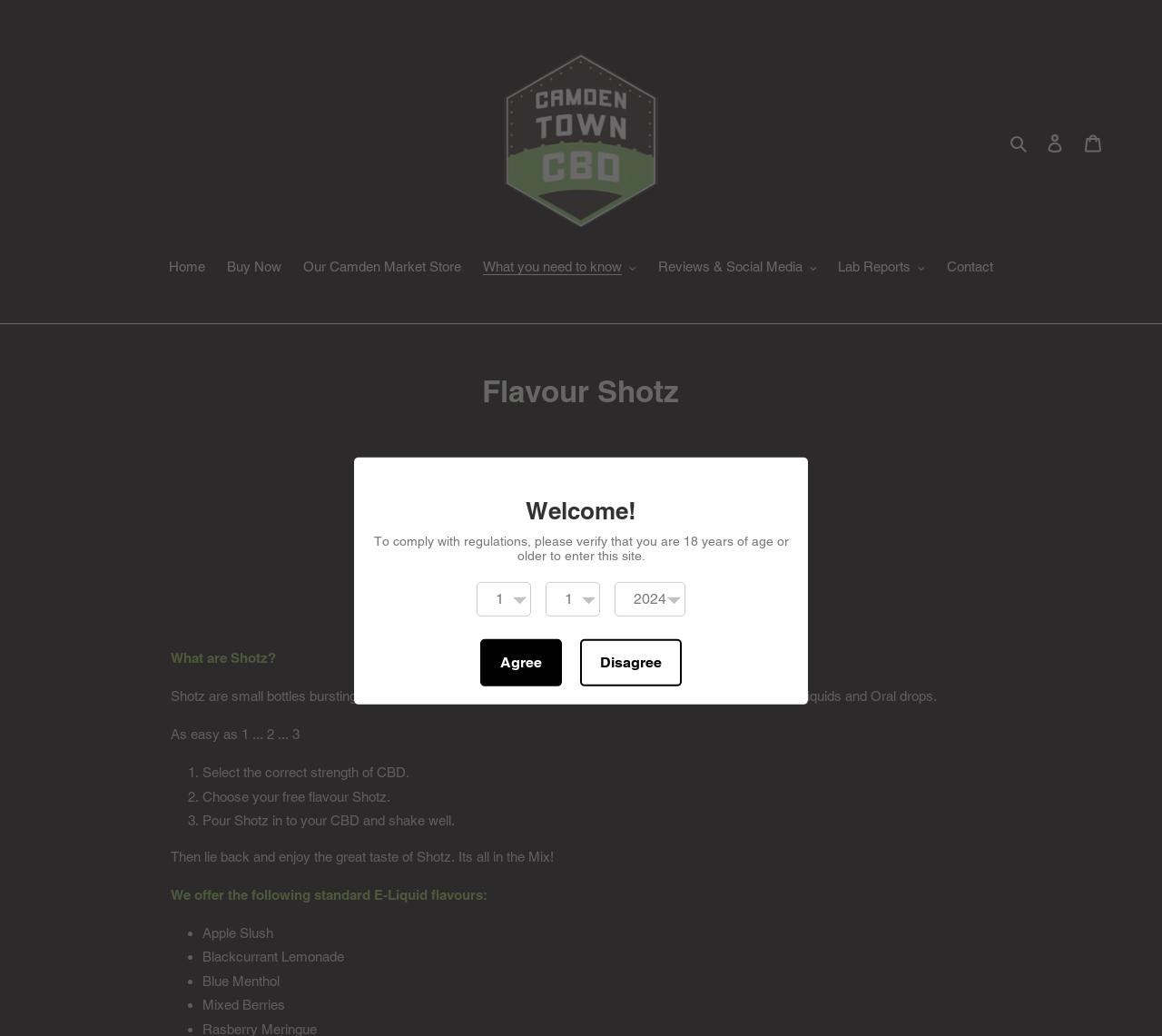Identify the bounding box coordinates of the clickable section necessary to follow the following instruction: "Click 'What you need to know' button". The coordinates should be presented as four float numbers from 0 to 1, i.e., [left, top, right, bottom].

[0.408, 0.248, 0.555, 0.271]